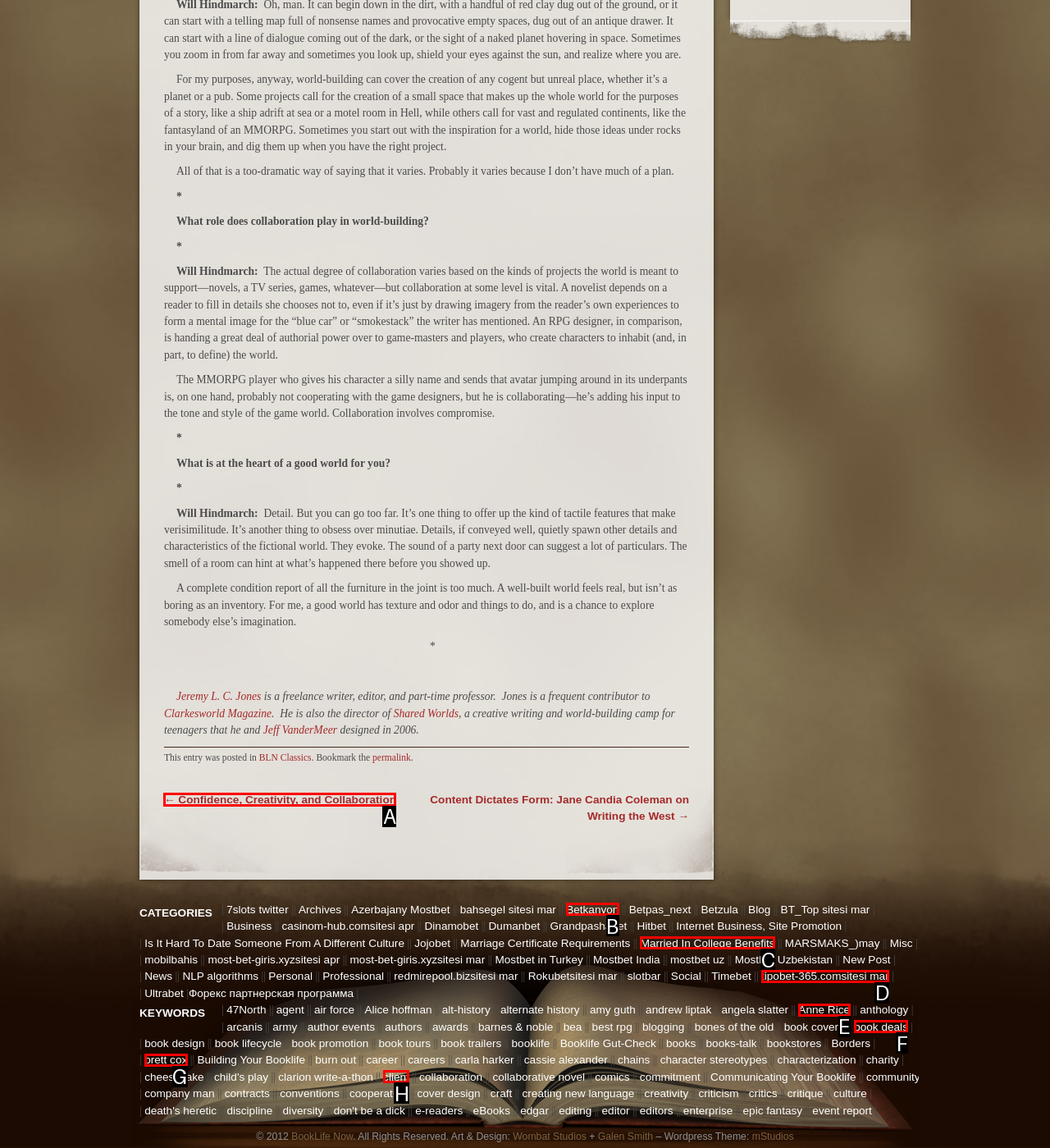Select the appropriate HTML element that needs to be clicked to finish the task: Read the previous post about Confidence, Creativity, and Collaboration
Reply with the letter of the chosen option.

A